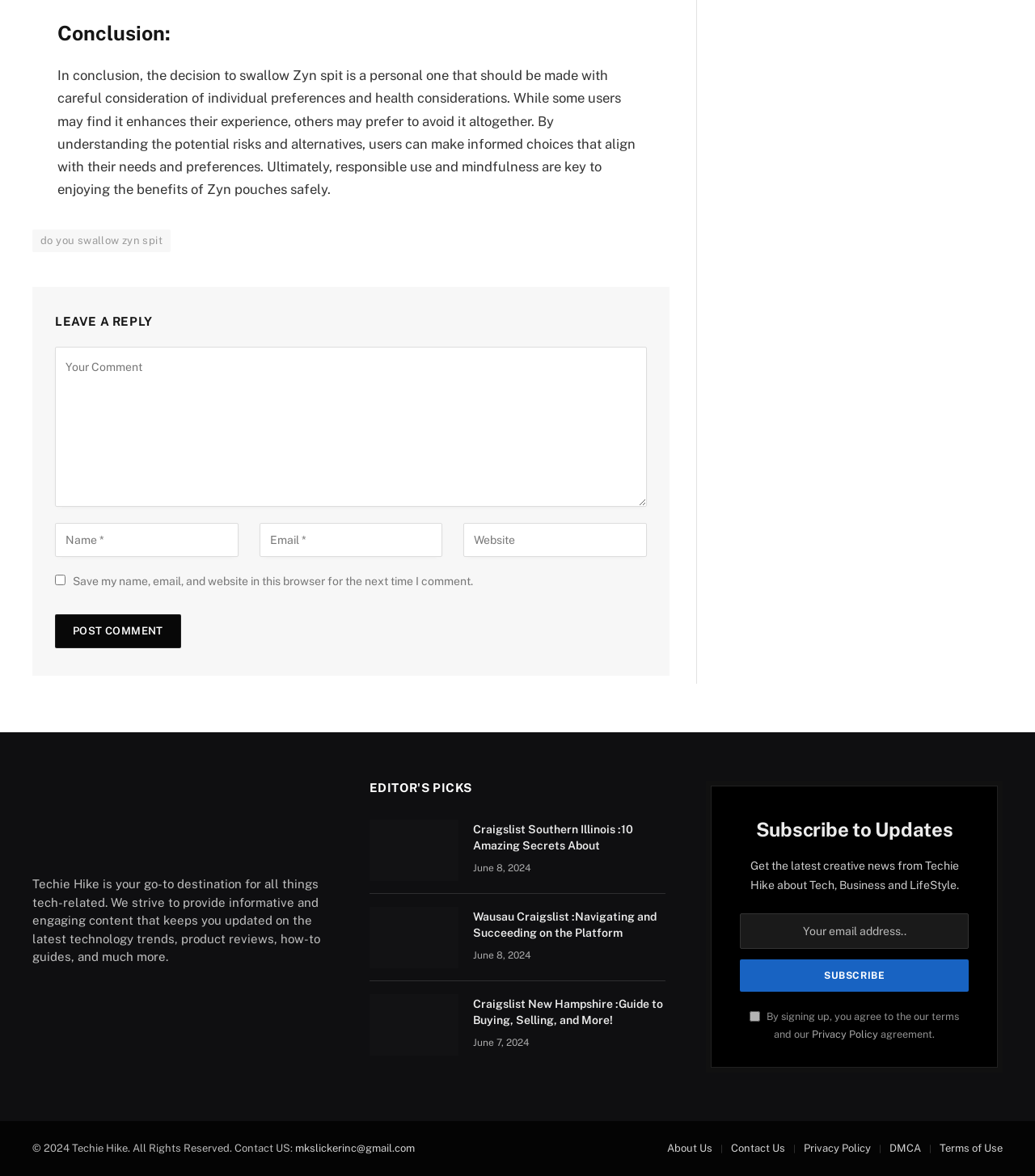Select the bounding box coordinates of the element I need to click to carry out the following instruction: "Post a comment".

[0.053, 0.522, 0.175, 0.551]